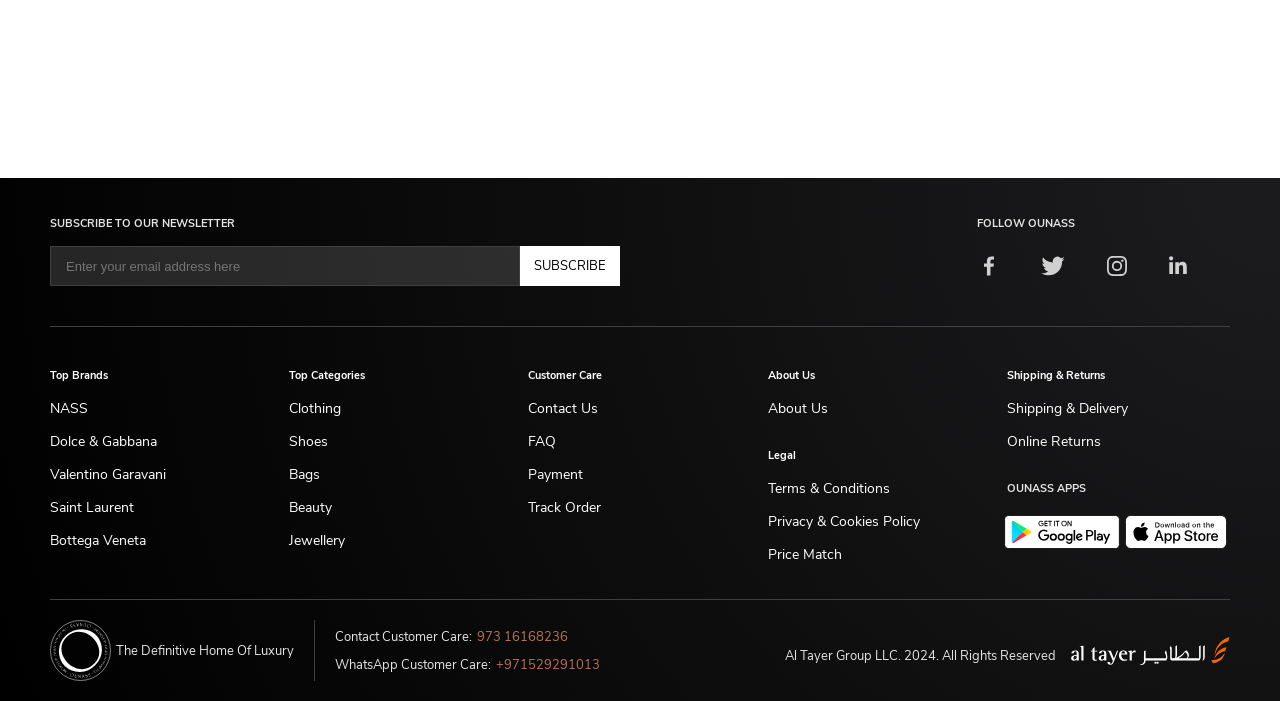Give the bounding box coordinates for the element described as: "aria-label="follow us on twitter"".

[0.813, 0.365, 0.832, 0.402]